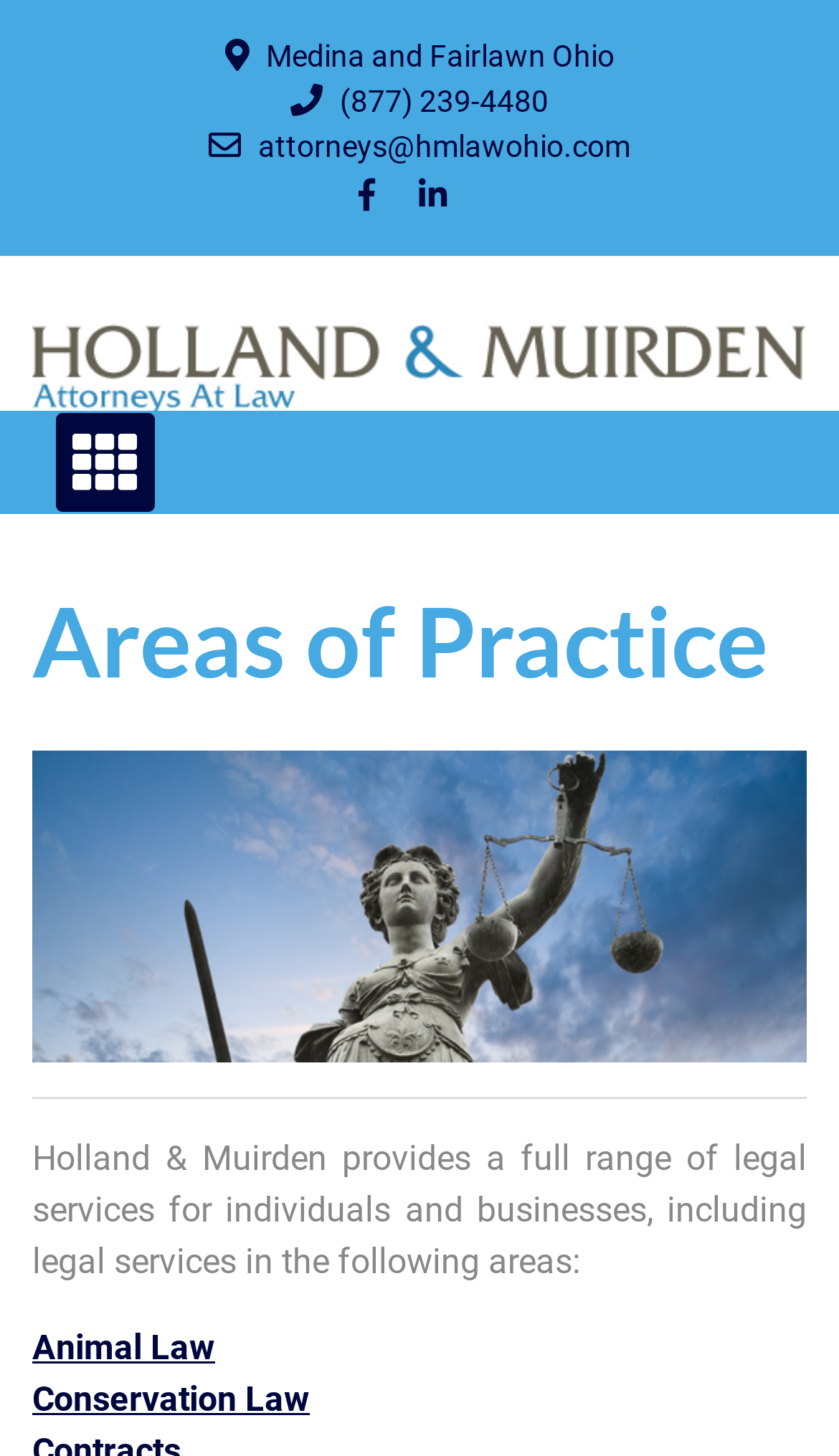What is the phone number of the law office?
Answer the question with detailed information derived from the image.

I found the phone number by looking at the link element with the text '(877) 239-4480' which is located at the top of the page, below the 'Medina and Fairlawn Ohio' text.